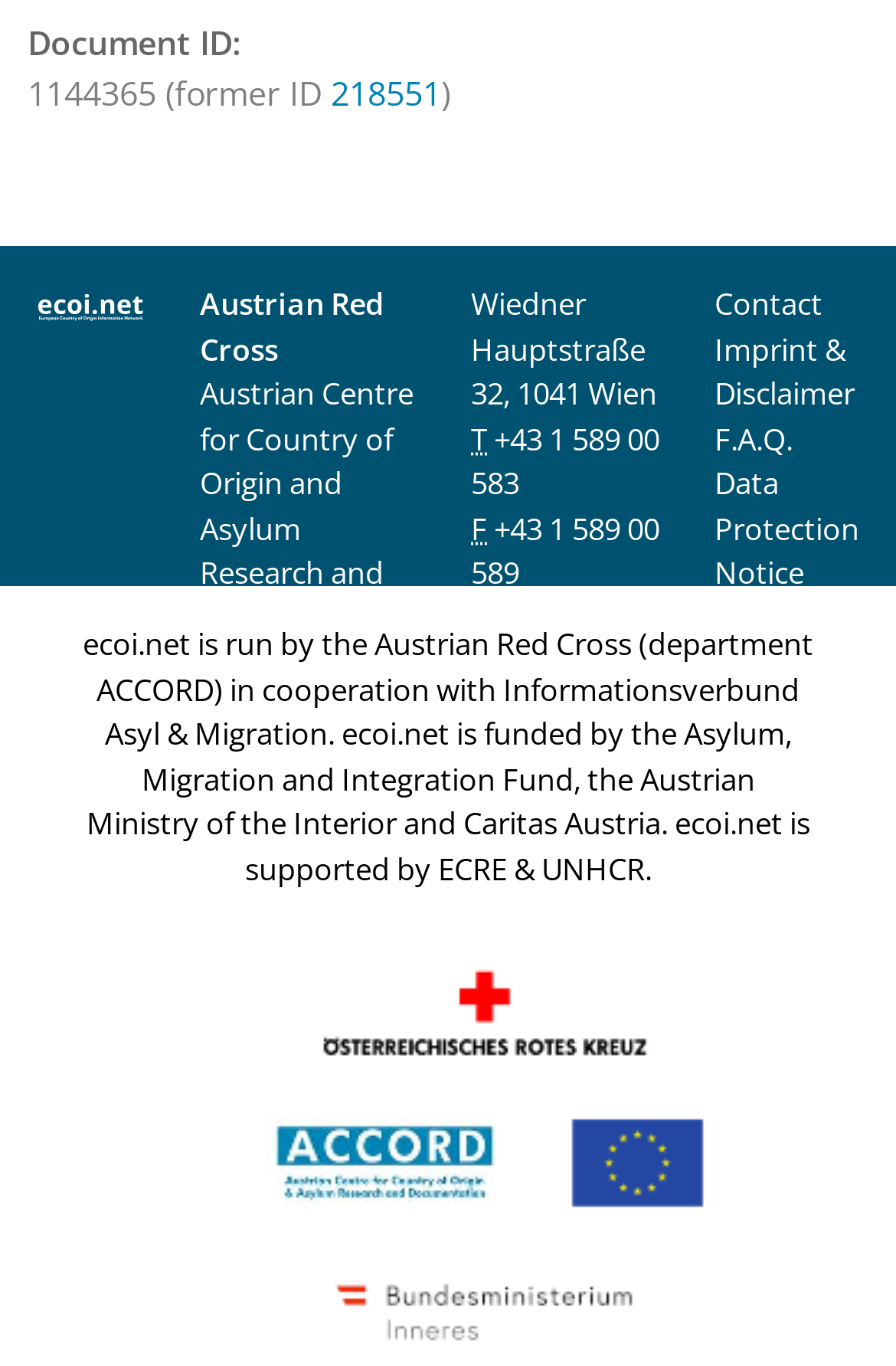What is the name of the organization running ecoi.net?
Please provide a detailed answer to the question.

The name of the organization running ecoi.net is mentioned in the static text element 'Austrian Red Cross' which is located in the middle of the webpage, and it is also supported by the presence of the Austrian Red Cross logo.